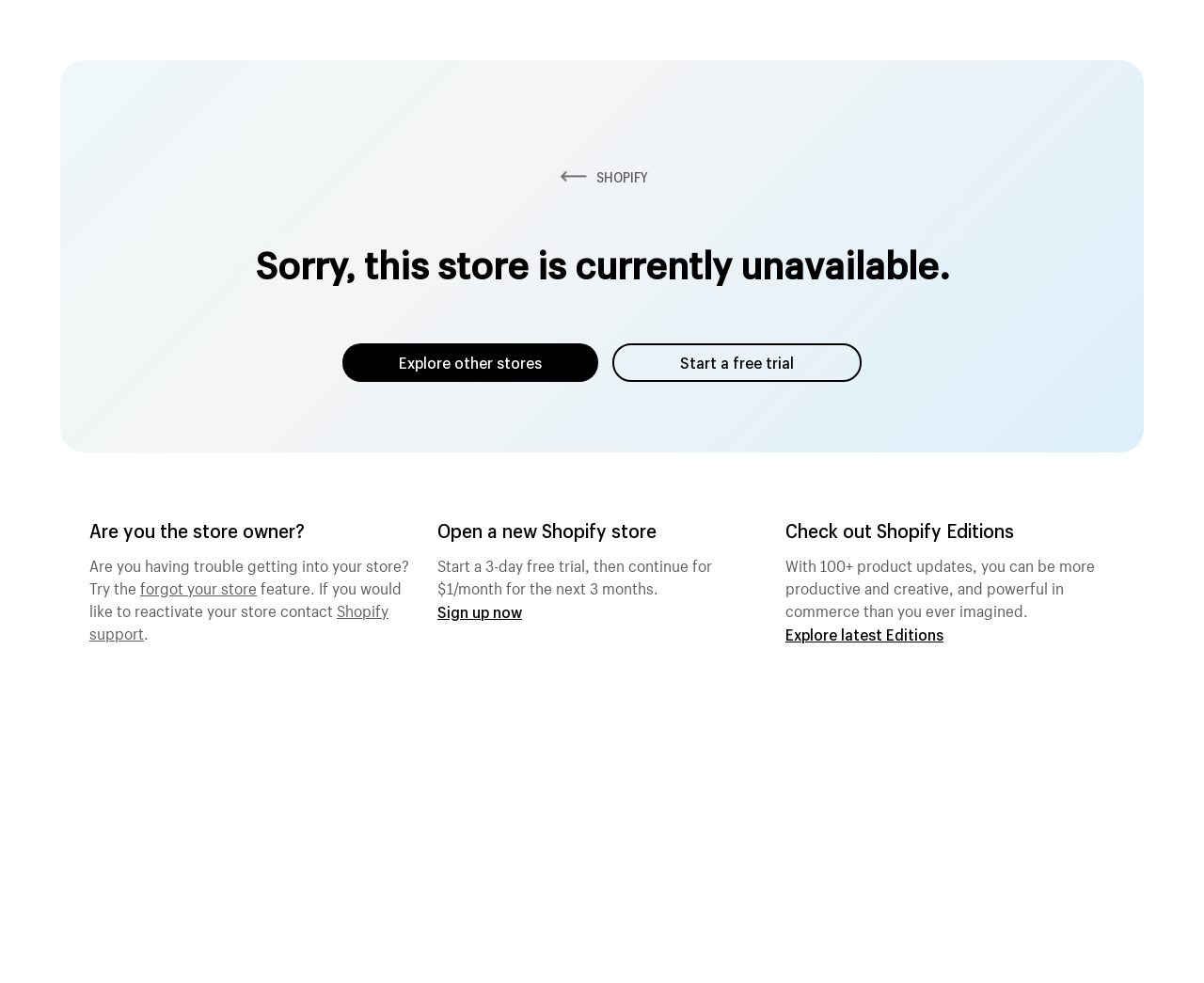Find the bounding box coordinates for the HTML element described in this sentence: "Sign up now". Provide the coordinates as four float numbers between 0 and 1, in the format [left, top, right, bottom].

[0.363, 0.612, 0.434, 0.632]